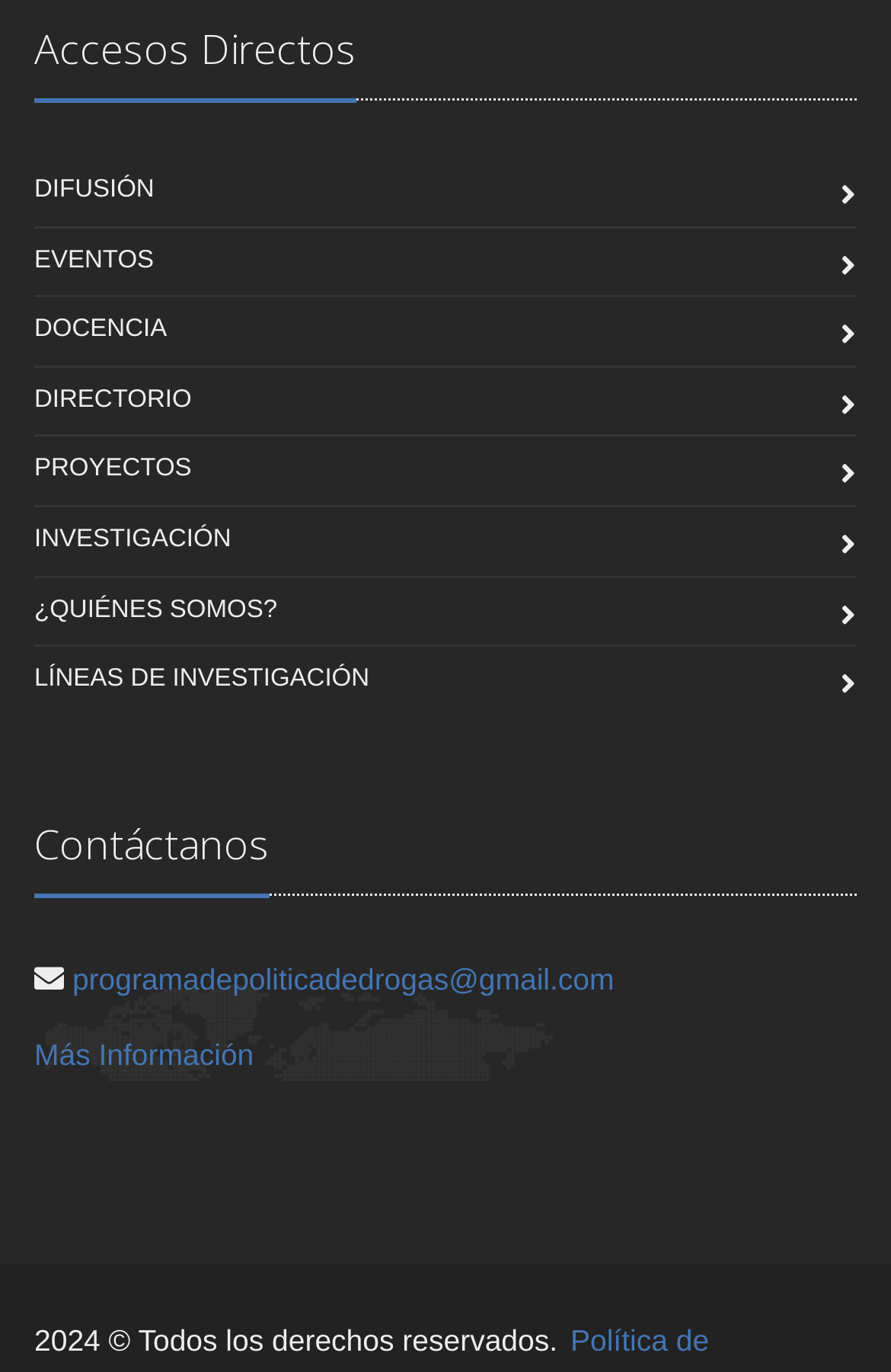Find the bounding box coordinates of the element I should click to carry out the following instruction: "Click on DIFUSIÓN".

[0.038, 0.115, 0.173, 0.164]